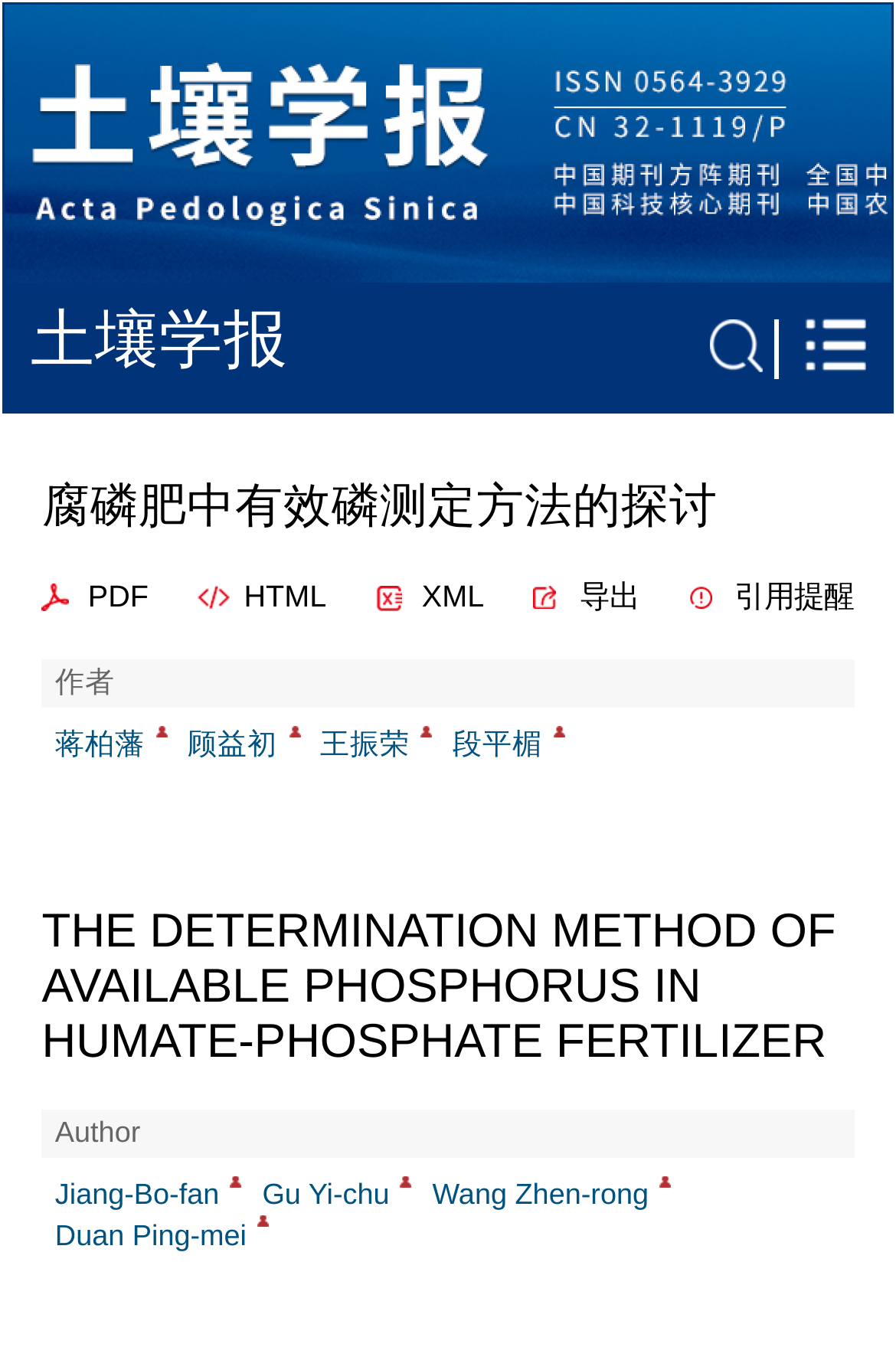Using the format (top-left x, top-left y, bottom-right x, bottom-right y), and given the element description, identify the bounding box coordinates within the screenshot: 引用提醒

[0.769, 0.42, 0.953, 0.453]